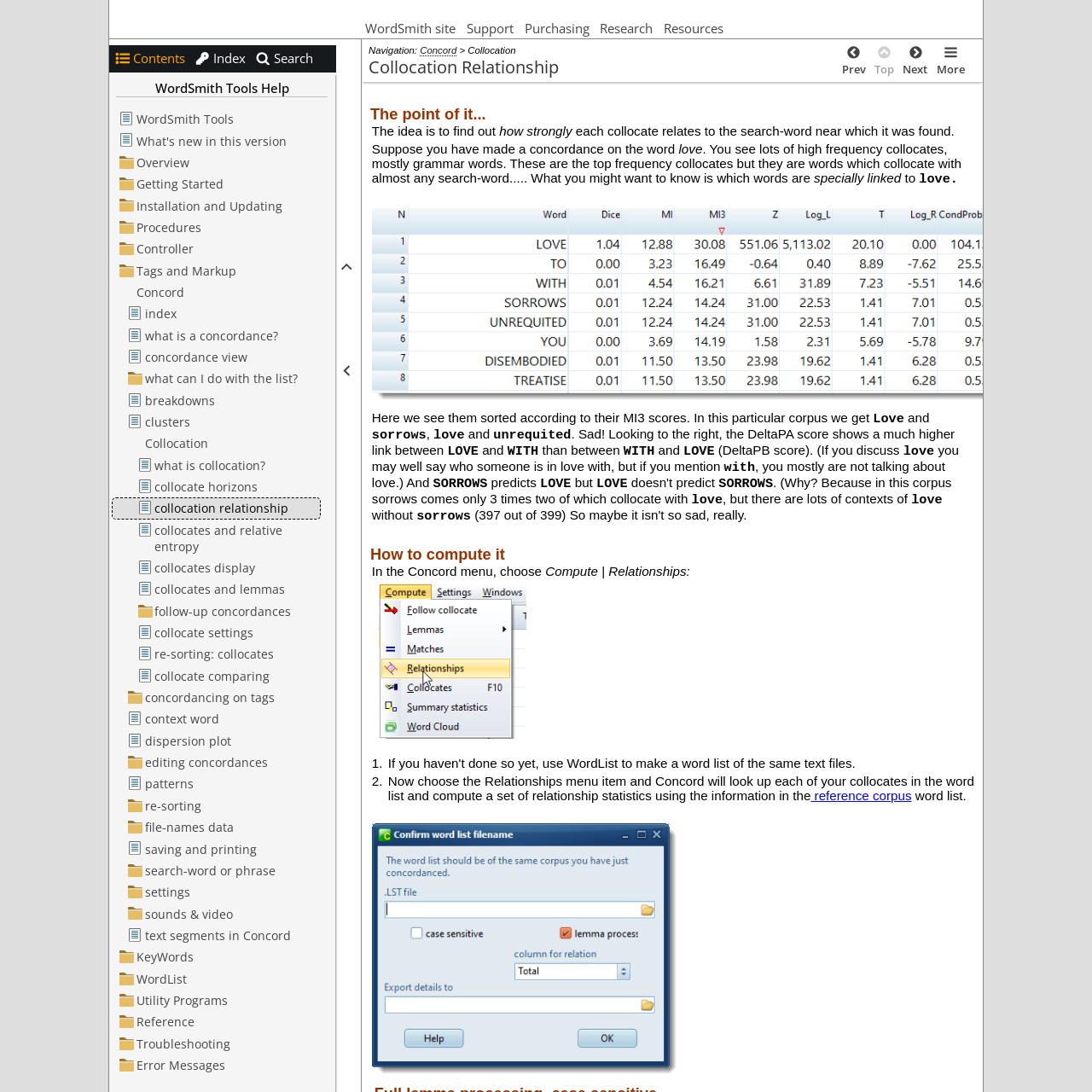What is the name of the corpus used in the example?
Please provide a comprehensive and detailed answer to the question.

The name of the corpus used in the example can be found in the main content of the webpage. The text mentions that 'Suppose you have made a concordance on the word love.' This indicates that the corpus used in the example is 'love'.